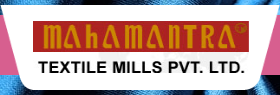Please provide a detailed answer to the question below based on the screenshot: 
What industry is Mahamantra Textile Mills Pvt. Ltd. associated with?

The logo incorporates a soft blue fabric texture, which conveys a connection to the textile industry, suggesting that Mahamantra Textile Mills Pvt. Ltd. is associated with the textile industry.